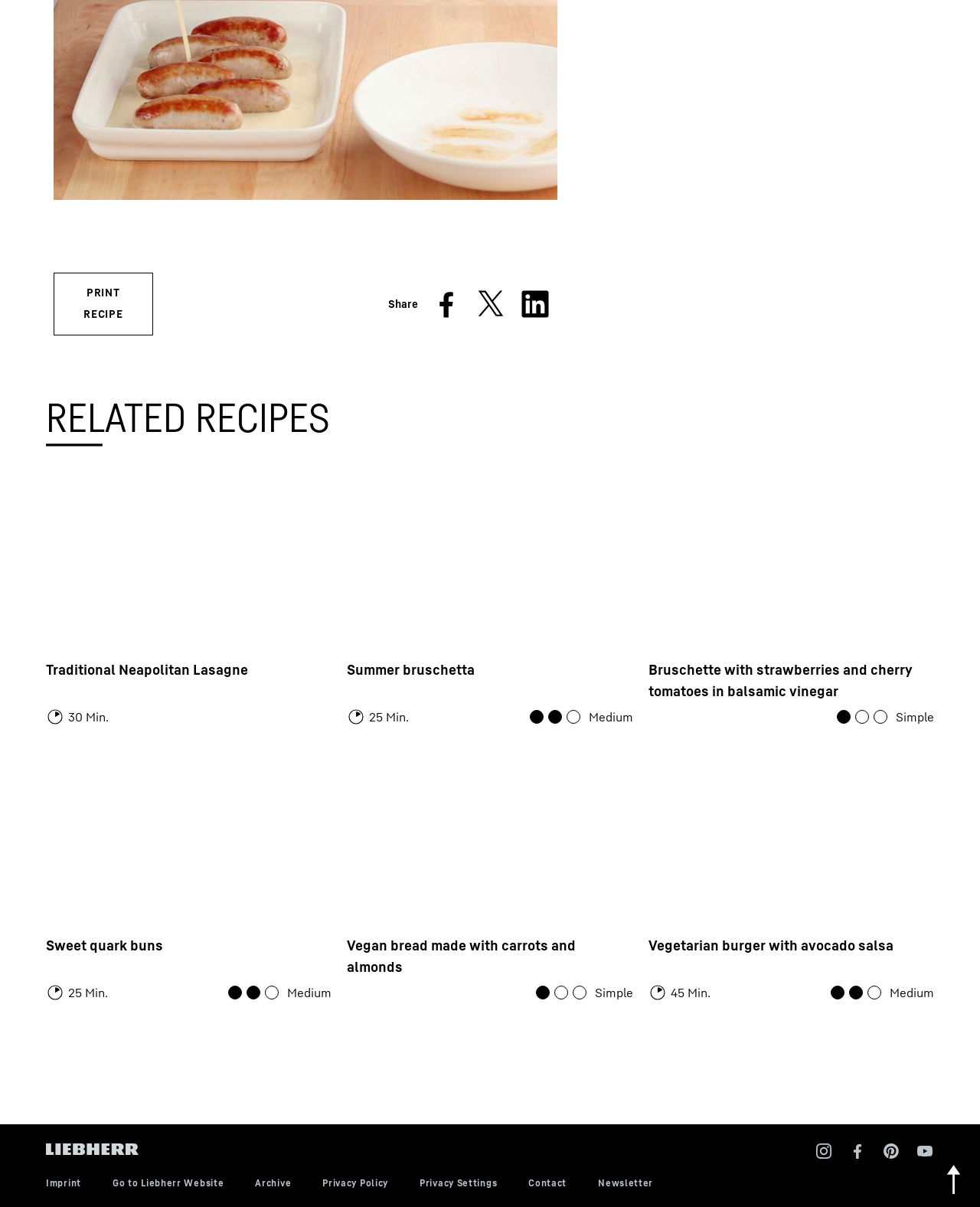What is the purpose of the 'PRINT RECIPE' link?
Using the image provided, answer with just one word or phrase.

Printing recipe